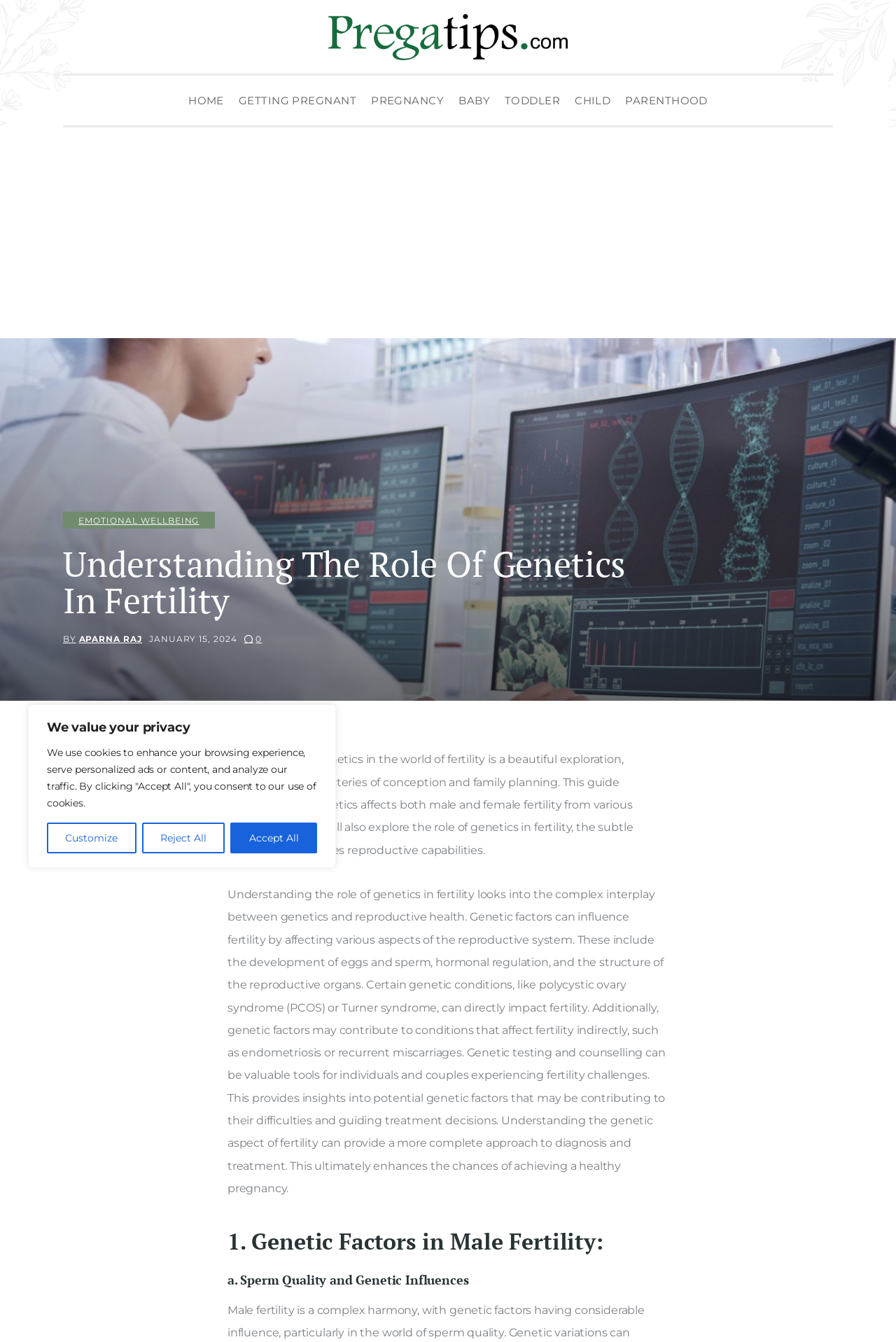Show me the bounding box coordinates of the clickable region to achieve the task as per the instruction: "Click the 'SHARE POST' button".

[0.871, 0.107, 0.962, 0.117]